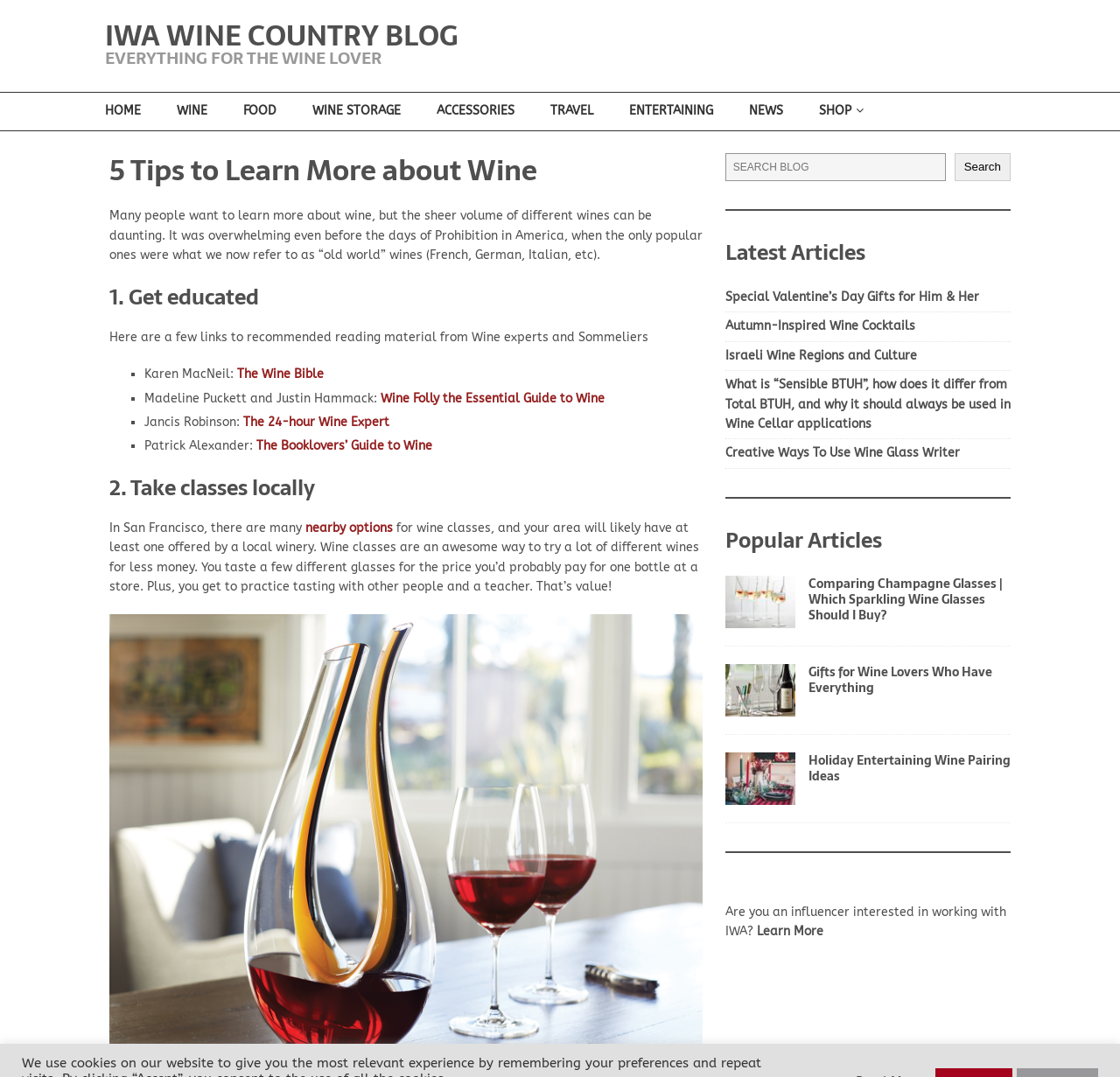Determine the bounding box coordinates of the clickable region to execute the instruction: "Click on the 'Debunking Common HVAC Myths for Optimal Comfort' link". The coordinates should be four float numbers between 0 and 1, denoted as [left, top, right, bottom].

None